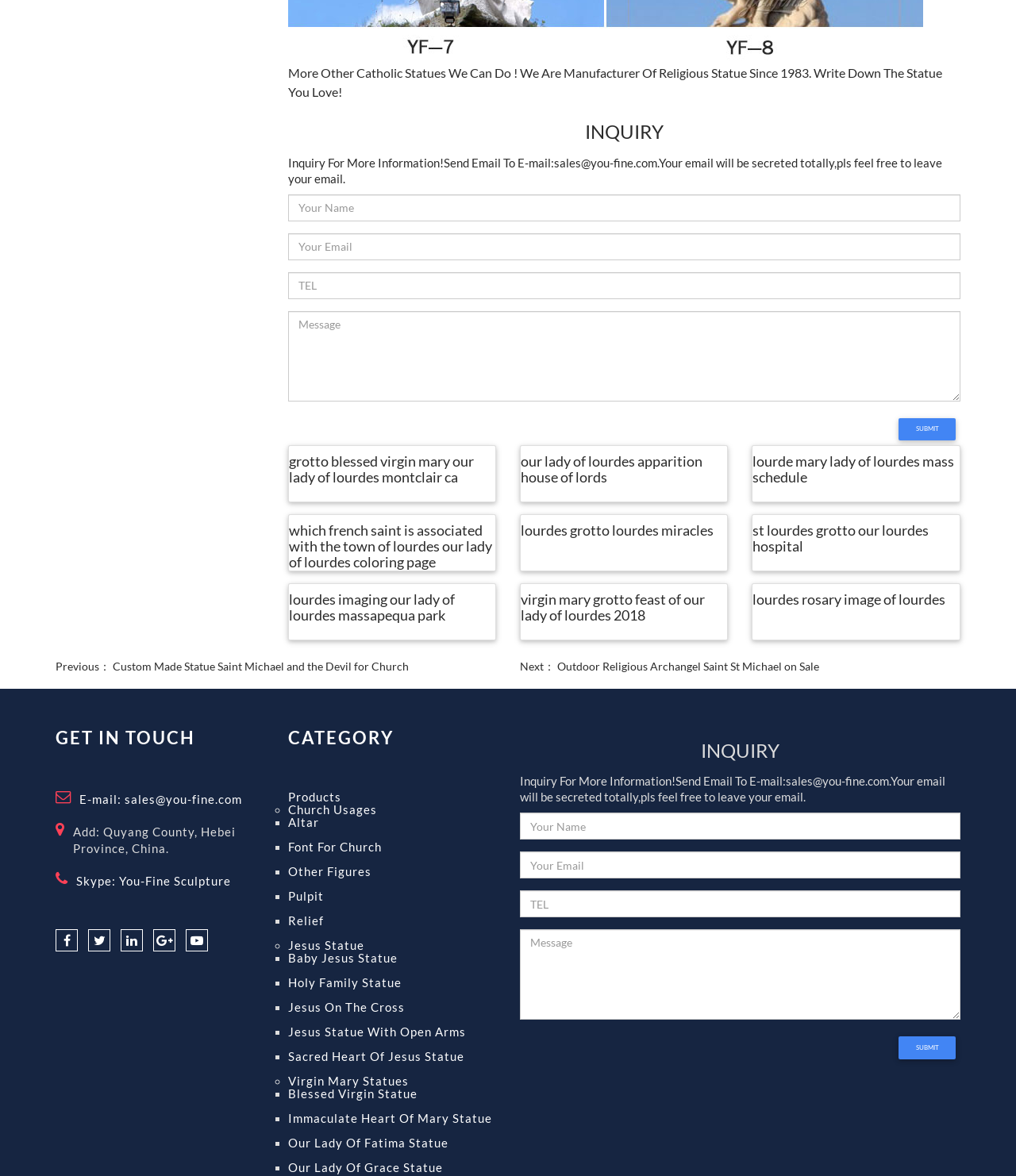Provide a short answer to the following question with just one word or phrase: What is the purpose of the 'INQUIRY' section?

To send email for more information